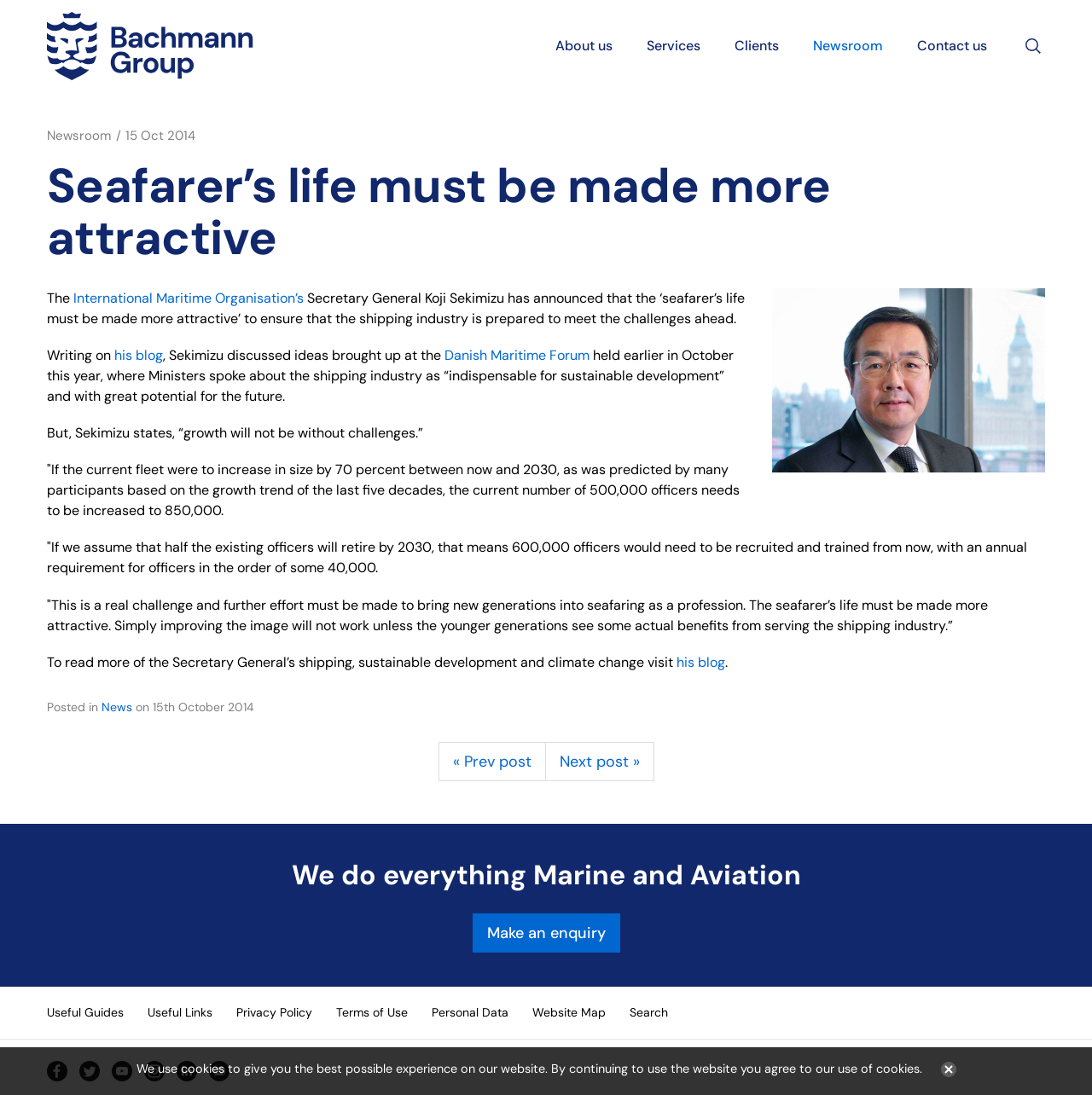What is the predicted increase in the number of officers needed by 2030?
Provide a one-word or short-phrase answer based on the image.

850,000